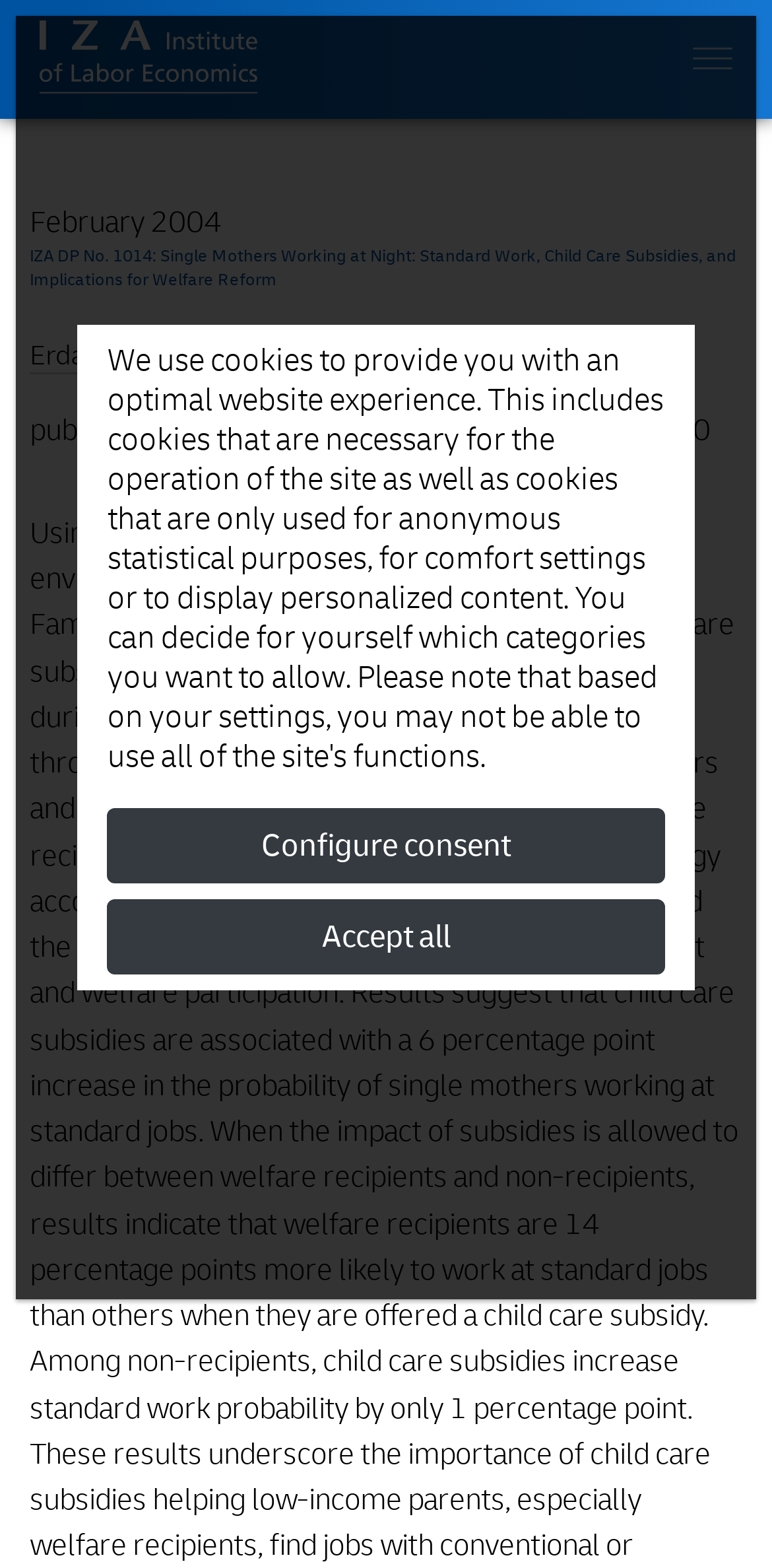Carefully observe the image and respond to the question with a detailed answer:
What is the title of the paper?

I found the title of the paper by looking at the heading element that says 'IZA DP No. 1014: Single Mothers Working at Night: Standard Work, Child Care Subsidies, and Implications for Welfare Reform' which is located at the top of the webpage, below the navigation bar.